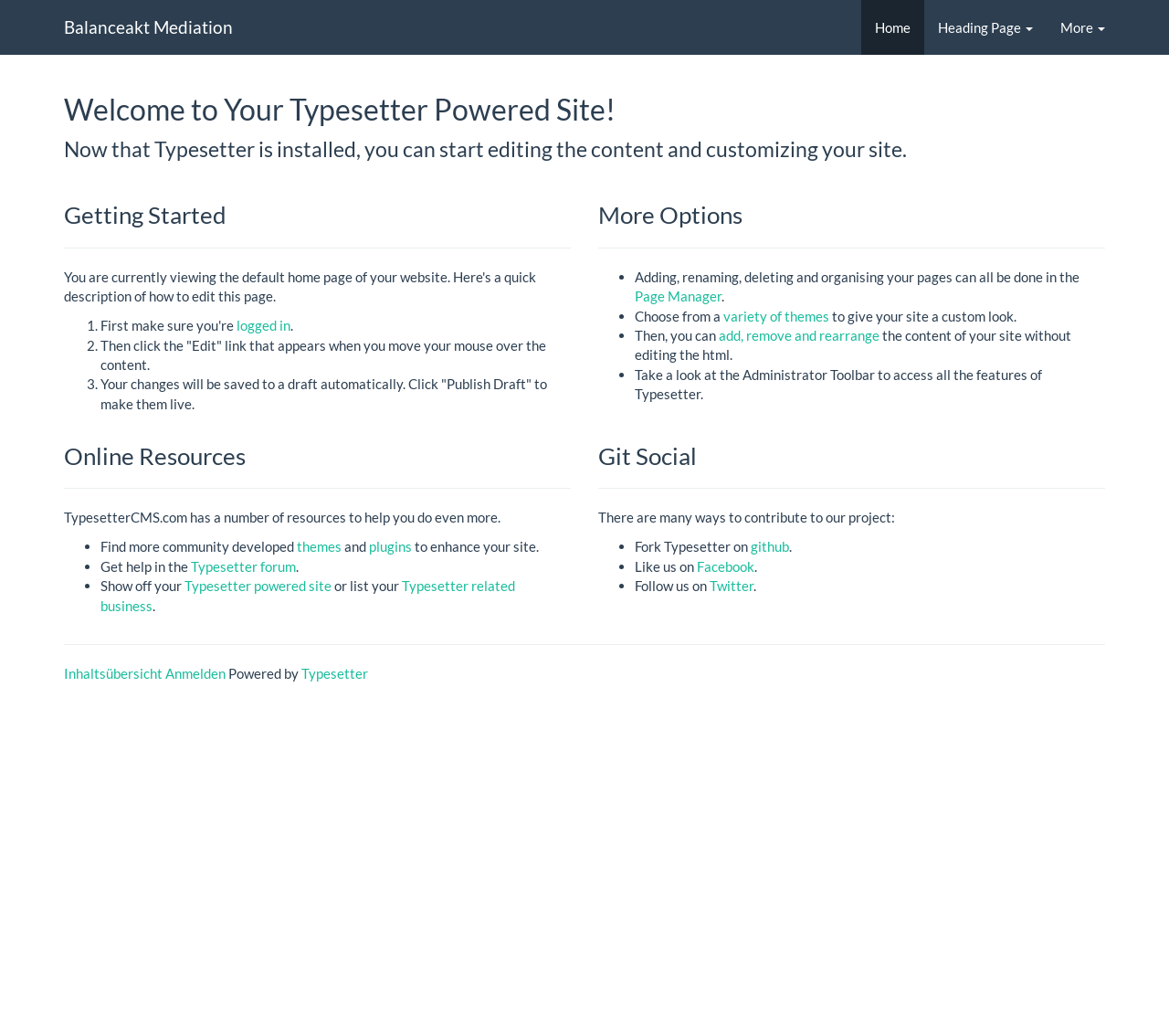Find the bounding box of the UI element described as follows: "Page Manager".

[0.543, 0.278, 0.617, 0.294]